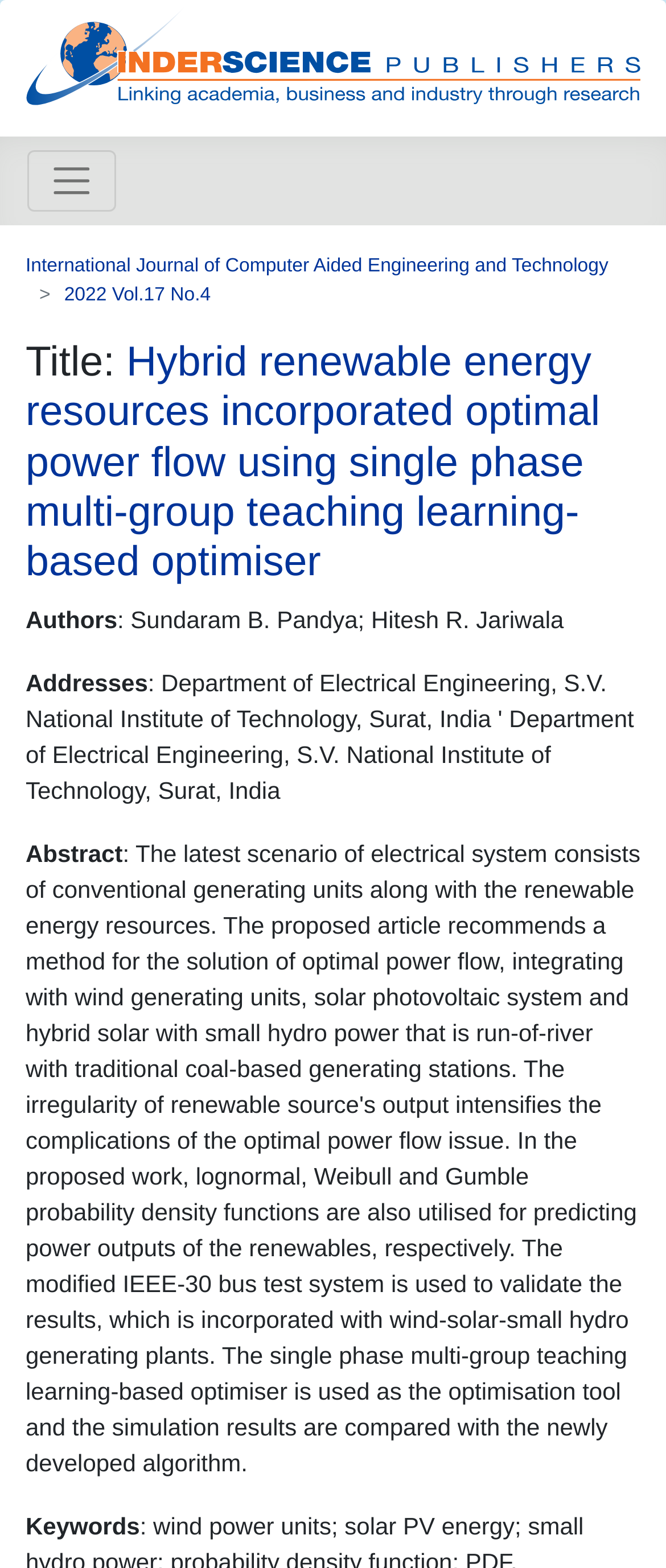Based on the element description: "aria-label="Toggle navigation"", identify the UI element and provide its bounding box coordinates. Use four float numbers between 0 and 1, [left, top, right, bottom].

[0.041, 0.096, 0.175, 0.135]